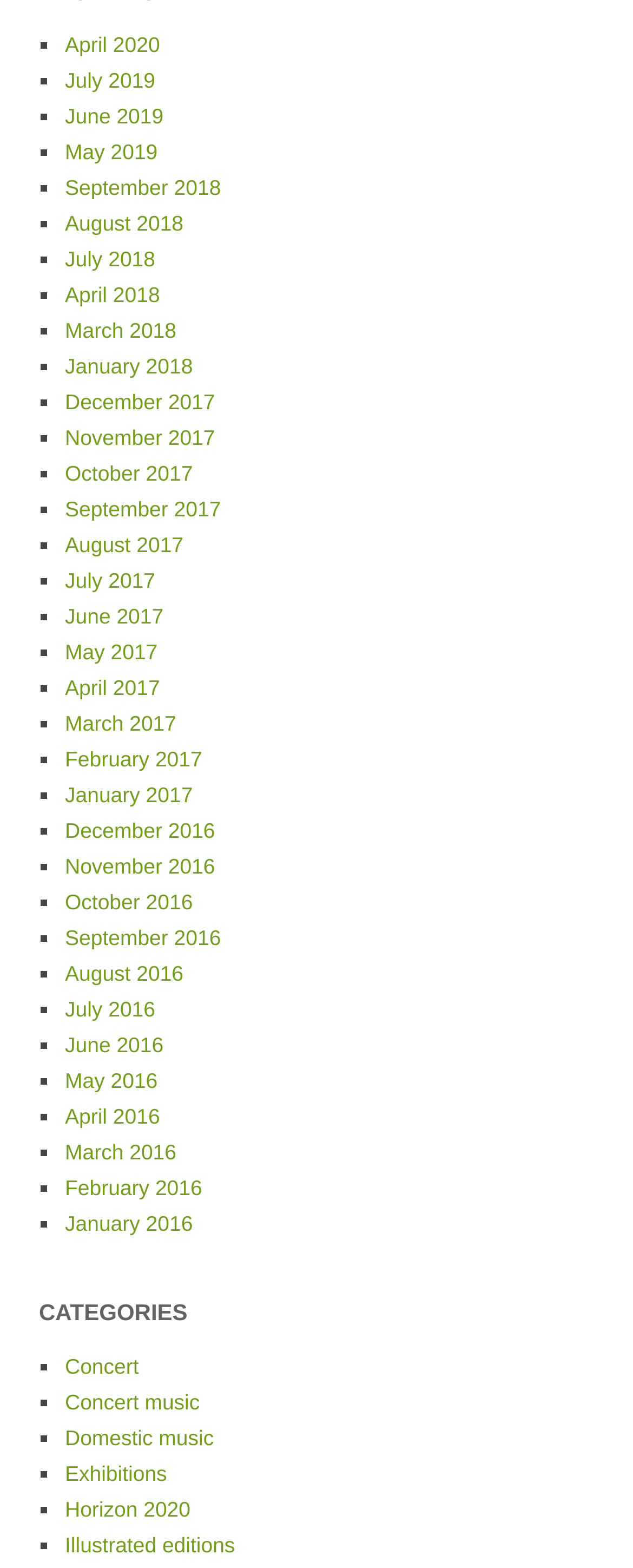How many months are listed?
Refer to the image and answer the question using a single word or phrase.

30